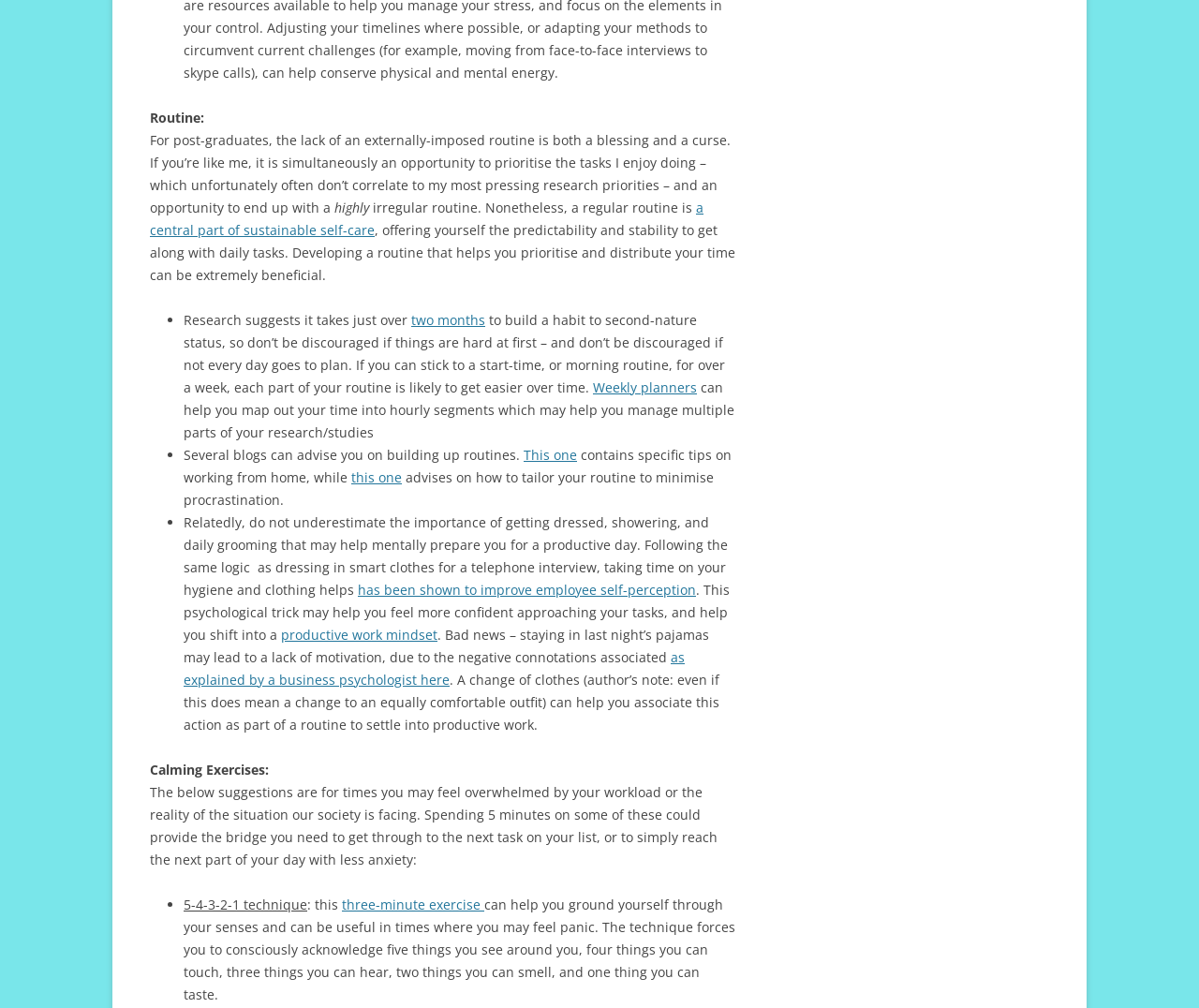Can you look at the image and give a comprehensive answer to the question:
How long does it take to build a habit?

The webpage states that research suggests it takes just over two months to build a habit to second-nature status. This is mentioned in the context of developing a routine that helps in prioritizing and distributing time.